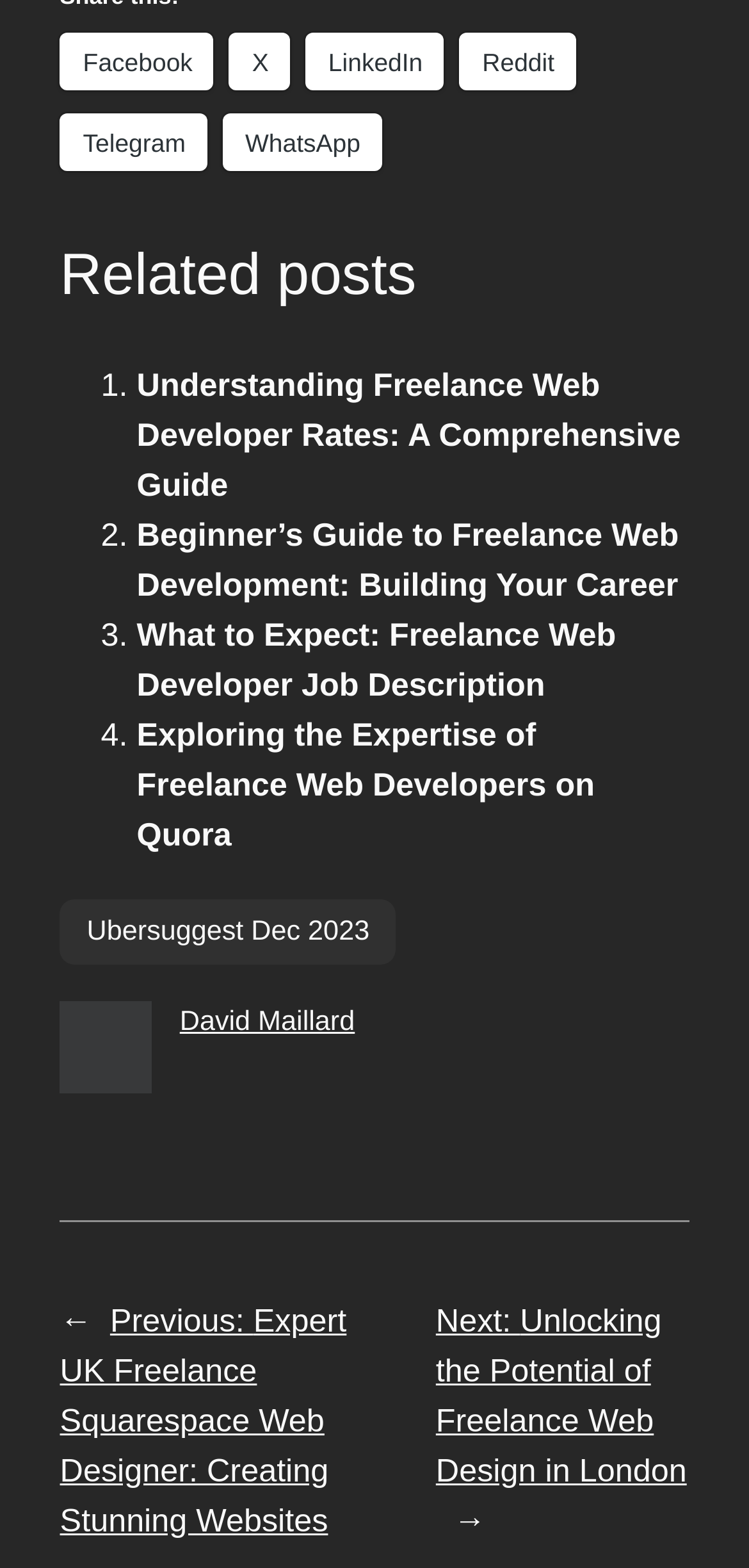How many related posts are listed?
Give a one-word or short-phrase answer derived from the screenshot.

4